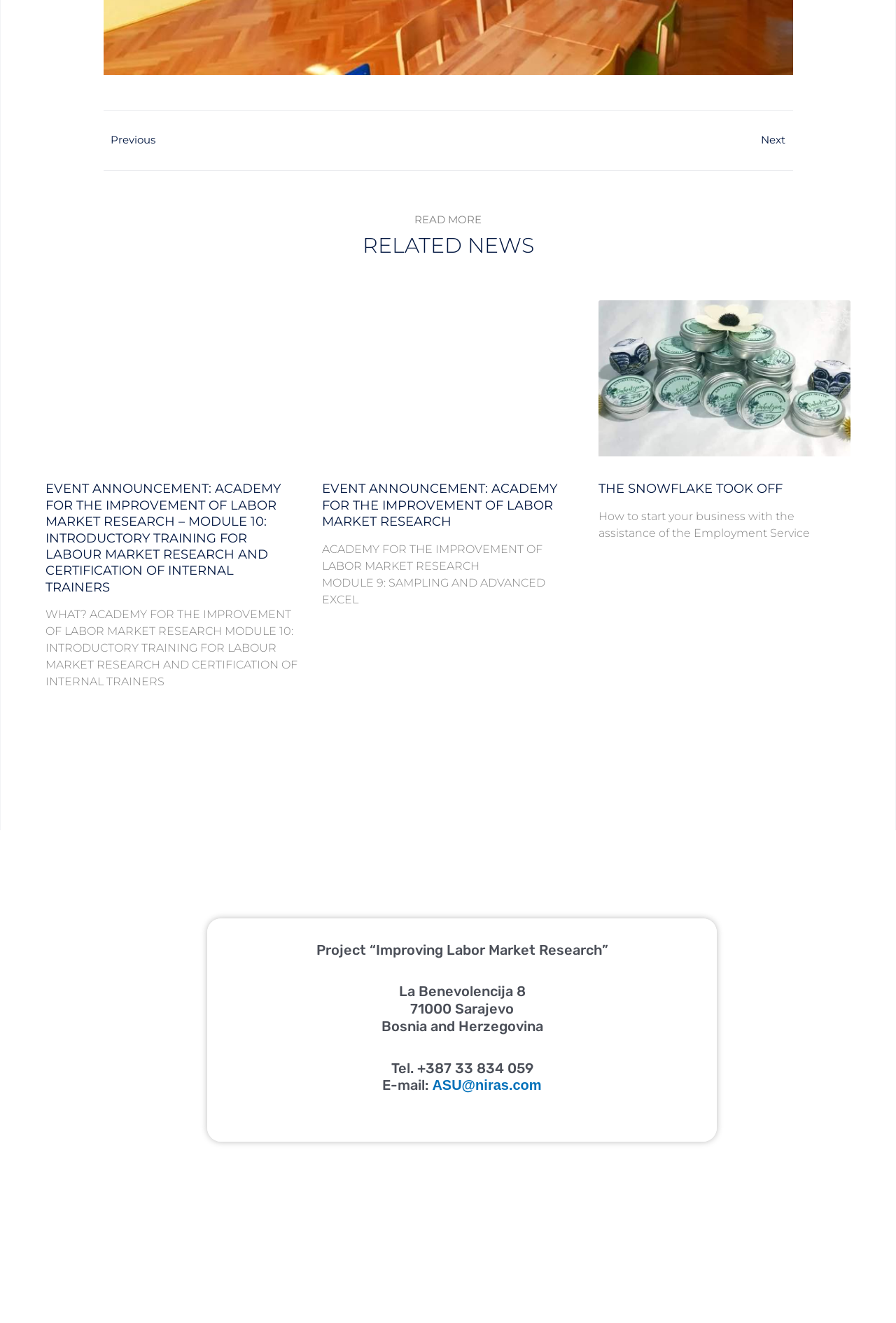Specify the bounding box coordinates of the area to click in order to execute this command: 'Contact via email'. The coordinates should consist of four float numbers ranging from 0 to 1, and should be formatted as [left, top, right, bottom].

[0.482, 0.814, 0.604, 0.826]